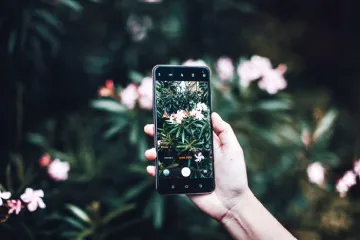What color are the flowers in the background?
Please respond to the question with a detailed and thorough explanation.

The image features a background with lush greenery and delicate pink flowers, creating a vibrant and natural atmosphere. The pink color of the flowers is specifically mentioned in the caption.